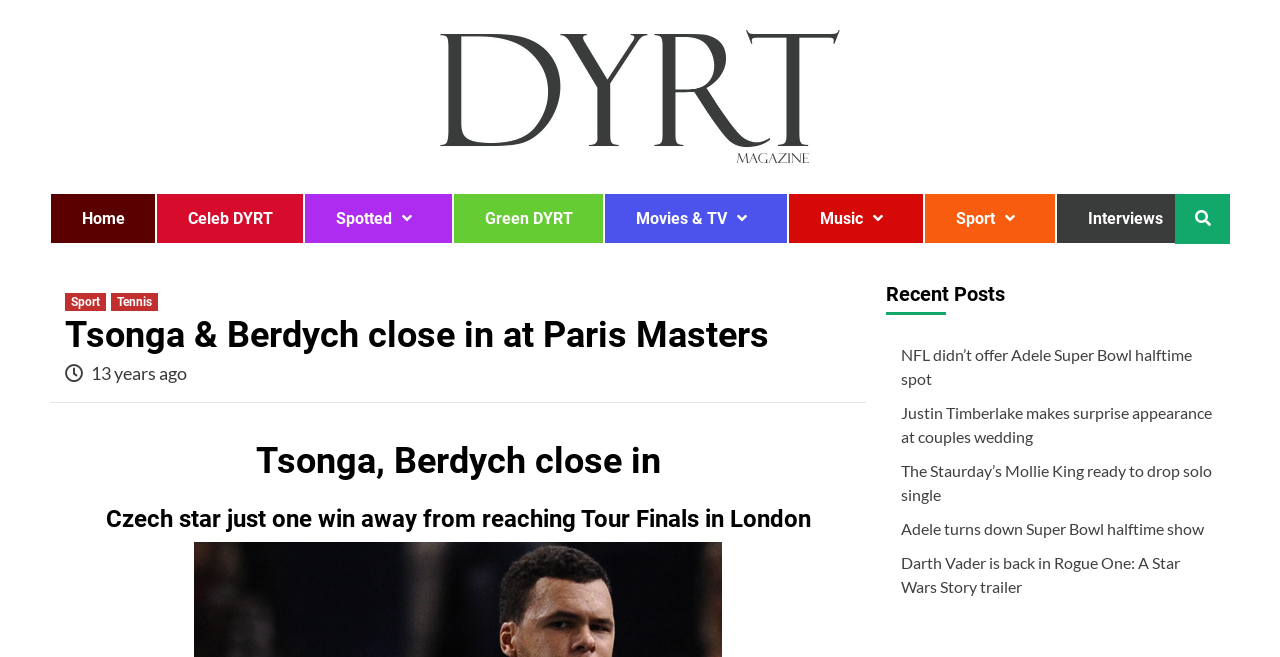Find and generate the main title of the webpage.

Tsonga & Berdych close in at Paris Masters